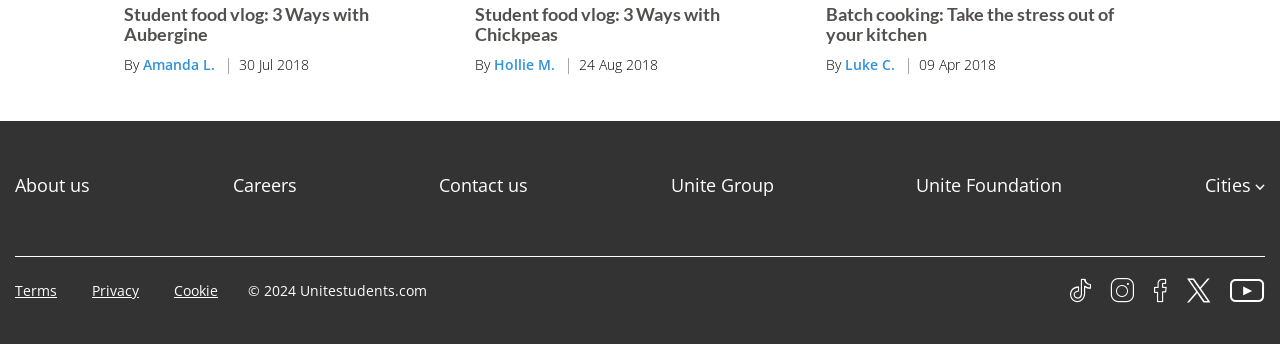Answer the question below in one word or phrase:
How many cities are listed at the bottom of the webpage?

7